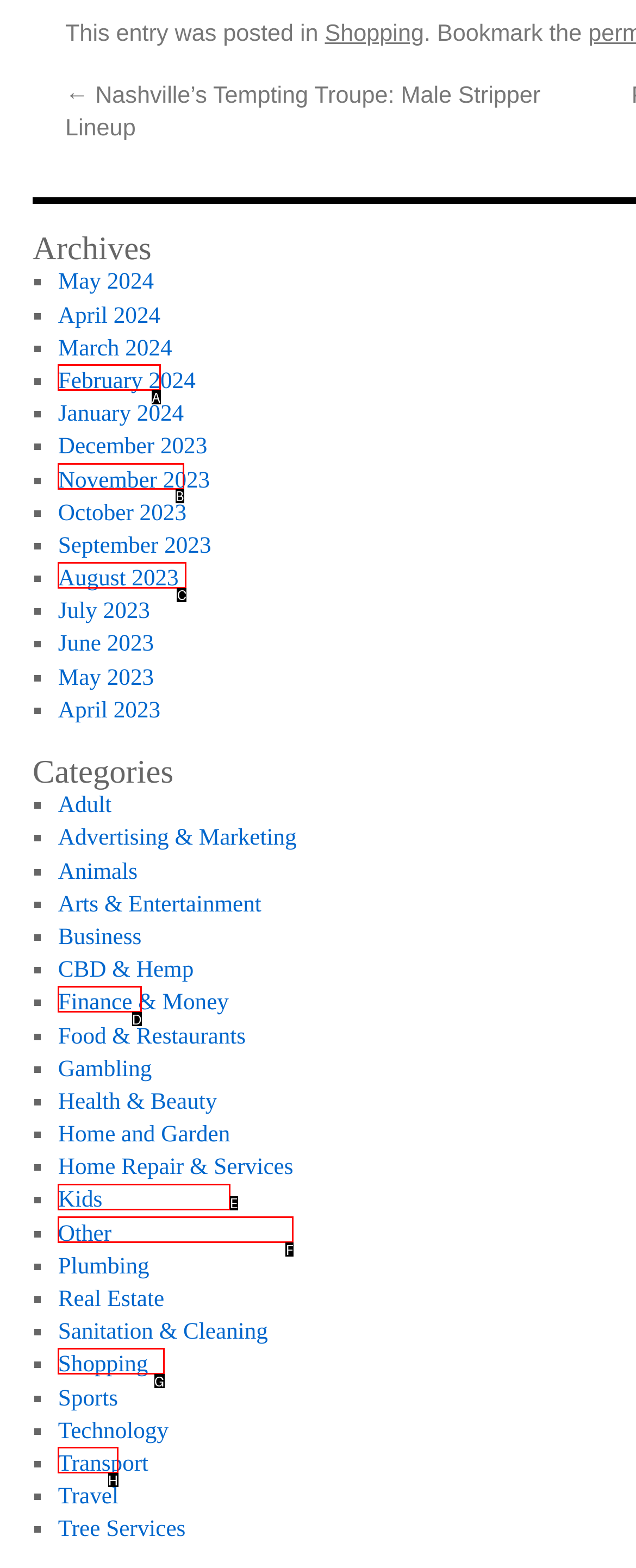Determine which option matches the element description: 简体中文
Reply with the letter of the appropriate option from the options provided.

None